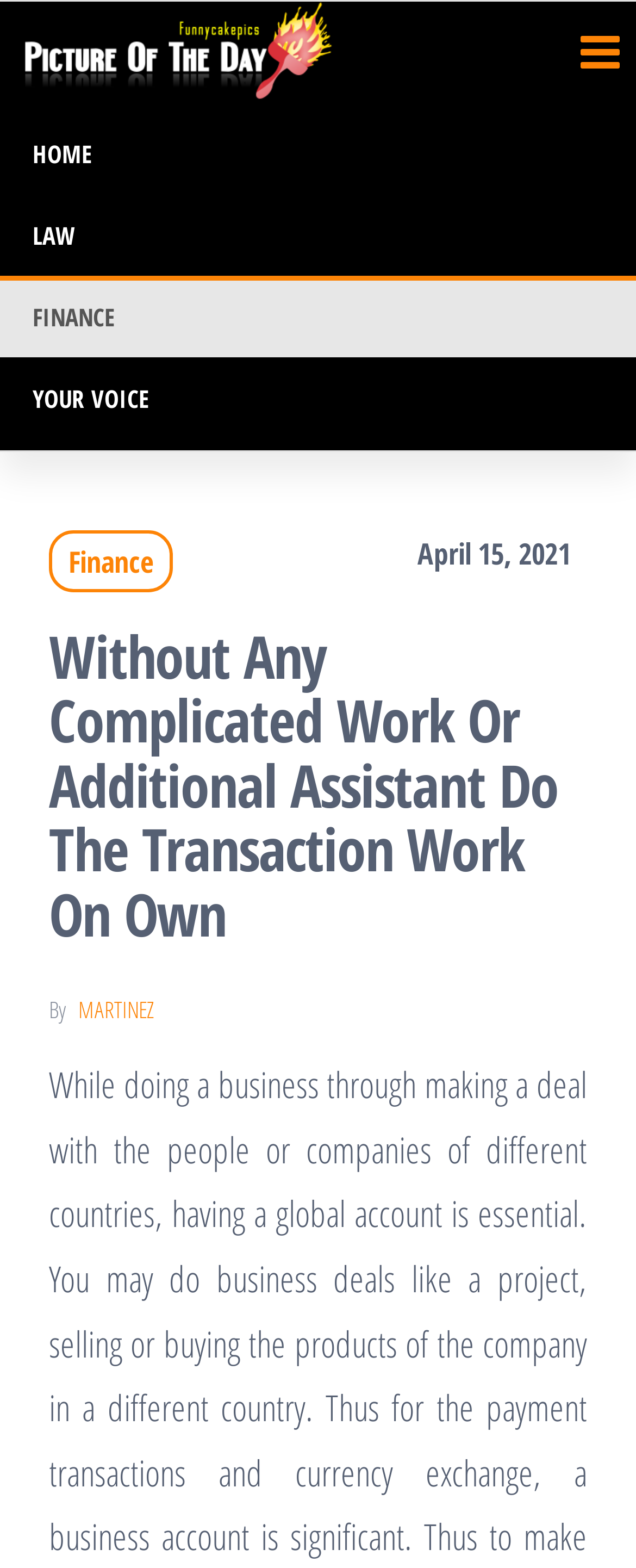For the given element description Martinez, determine the bounding box coordinates of the UI element. The coordinates should follow the format (top-left x, top-left y, bottom-right x, bottom-right y) and be within the range of 0 to 1.

[0.123, 0.633, 0.241, 0.653]